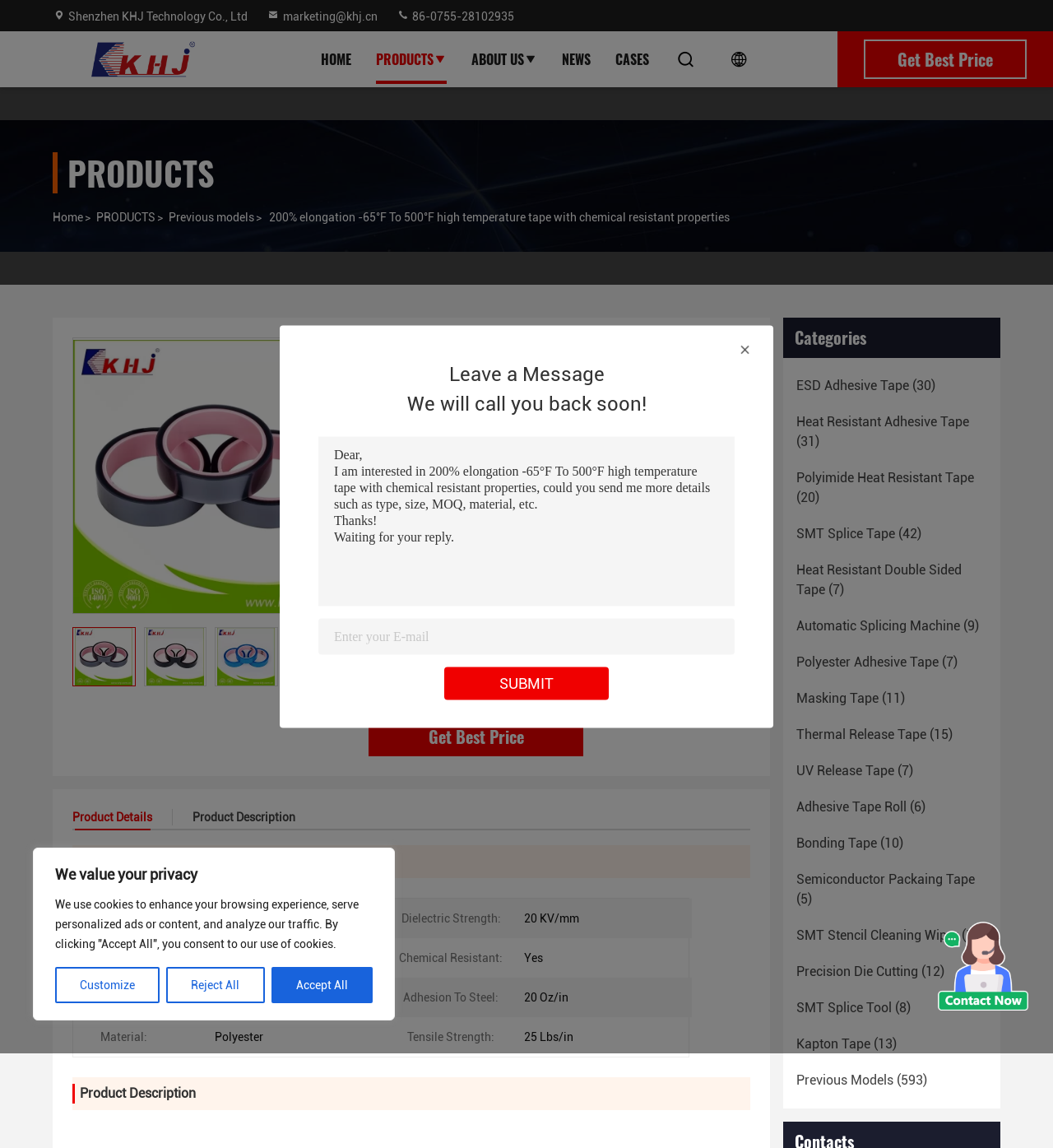Please locate the bounding box coordinates for the element that should be clicked to achieve the following instruction: "Click the 'Get Best Price' button". Ensure the coordinates are given as four float numbers between 0 and 1, i.e., [left, top, right, bottom].

[0.82, 0.034, 0.975, 0.069]